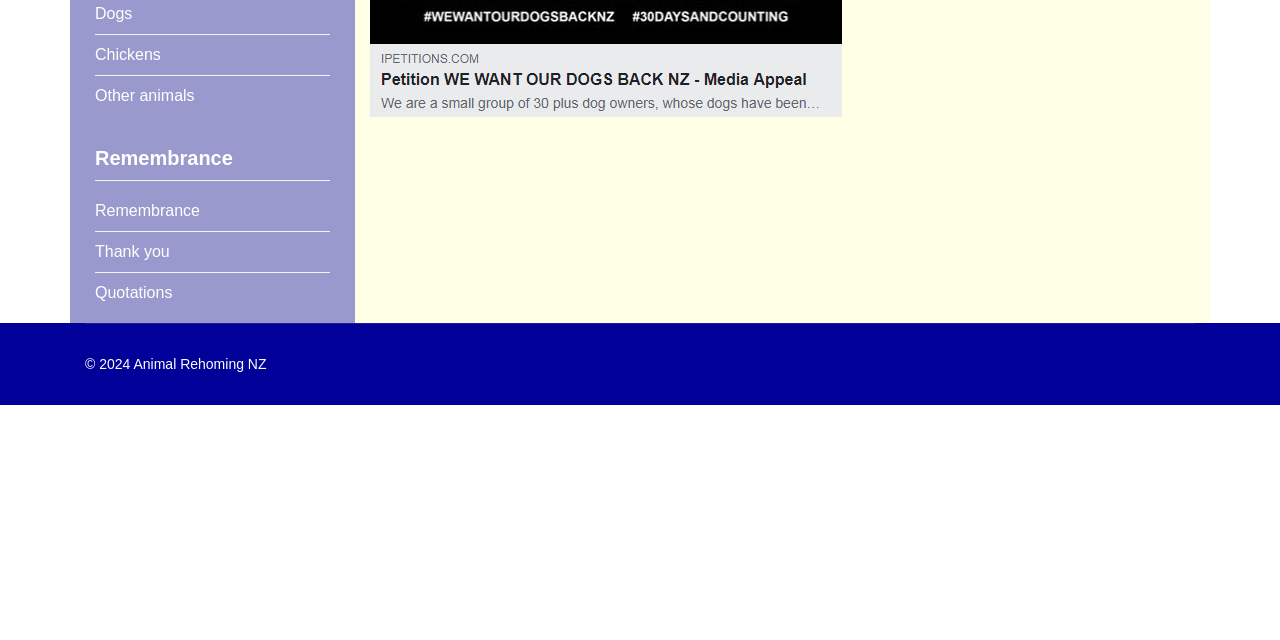Locate the bounding box of the UI element described in the following text: "Quotations".

[0.074, 0.427, 0.258, 0.489]